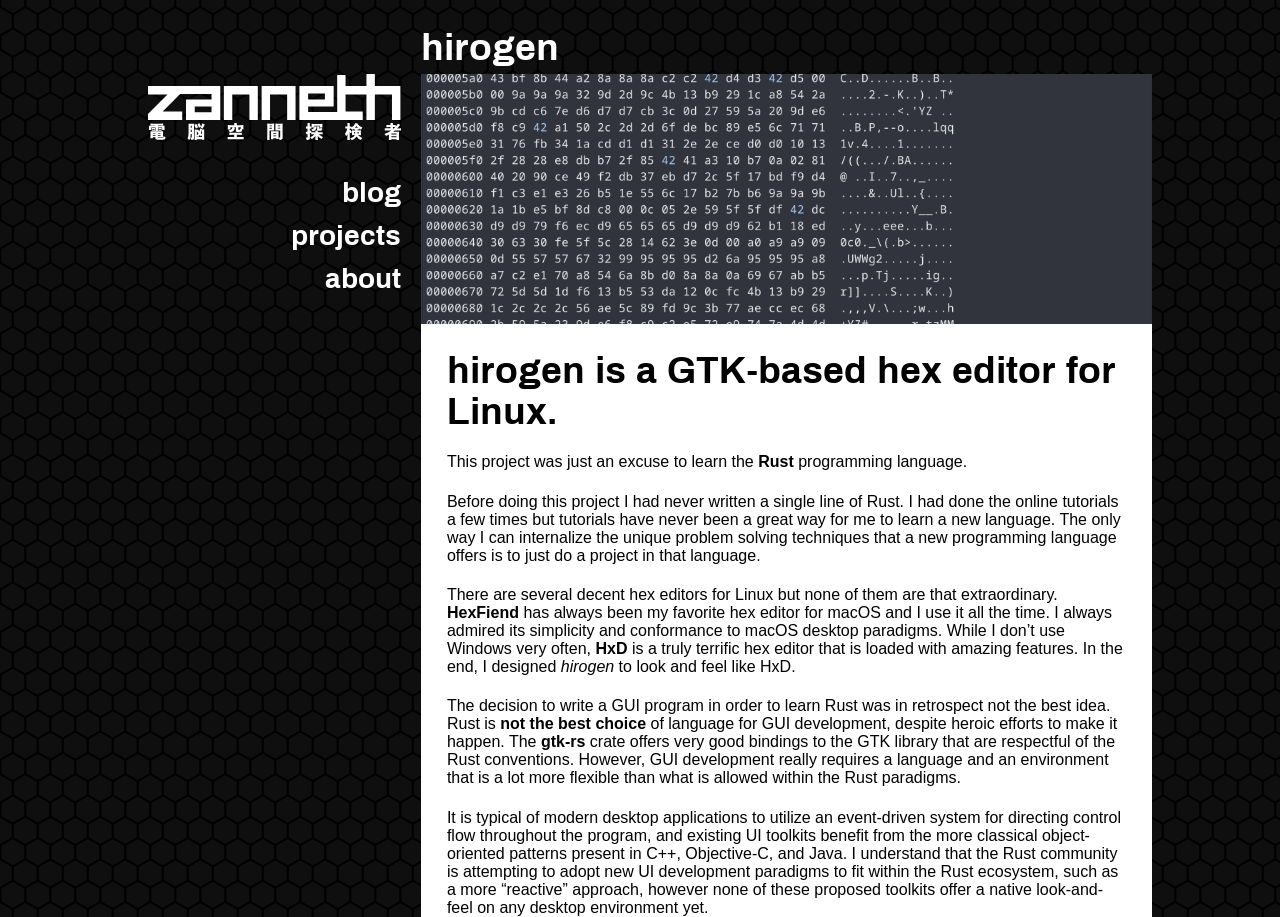Generate a comprehensive description of the webpage.

The webpage is about hirogen, a GTK-based hex editor for Linux. At the top, there is a heading with the title "hirogen" and a logo image on the left side. Below the title, there are three links: "blog", "projects", and "about", aligned horizontally. 

On the right side of the title, there is a larger image that spans almost the entire width of the page. Below this image, there is a heading that describes hirogen as a GTK-based hex editor for Linux. 

The main content of the page is a series of paragraphs and links that discuss the author's experience with creating hirogen. The text explains that the author had never written in Rust before and decided to create a project in the language. The author mentions that they were inspired by HexFiend, a hex editor for macOS, and HxD, a hex editor for Windows. 

Throughout the text, there are links to other resources, such as Rust, HexFiend, and HxD. The author also discusses the challenges of using Rust for GUI development and the limitations of the language for this purpose. The text concludes with the author's thoughts on the difficulties of creating a native-looking GUI application in Rust.